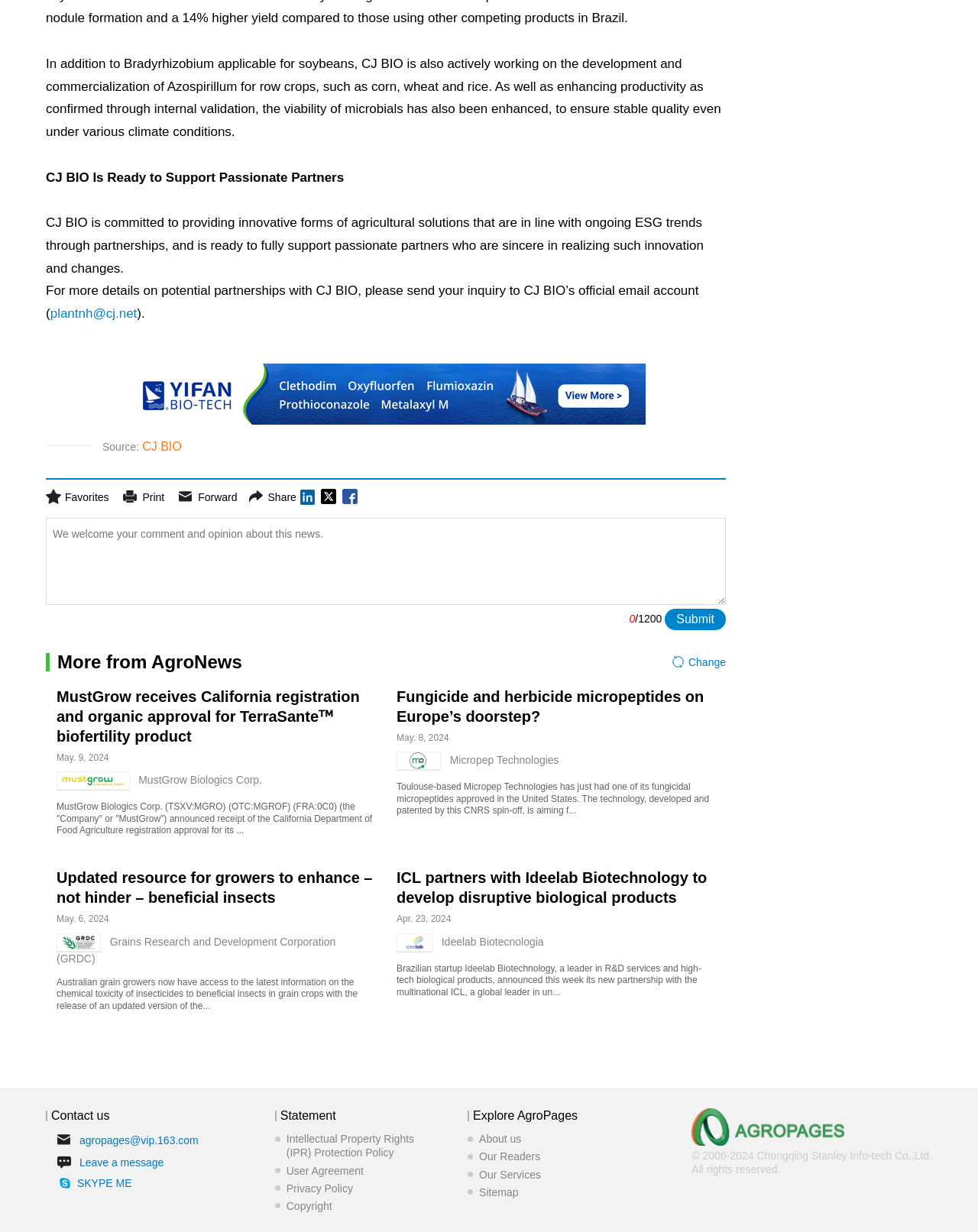Pinpoint the bounding box coordinates of the element you need to click to execute the following instruction: "Visit Yifan Biotechnology Group Co., Ltd.'s website". The bounding box should be represented by four float numbers between 0 and 1, in the format [left, top, right, bottom].

[0.129, 0.336, 0.66, 0.346]